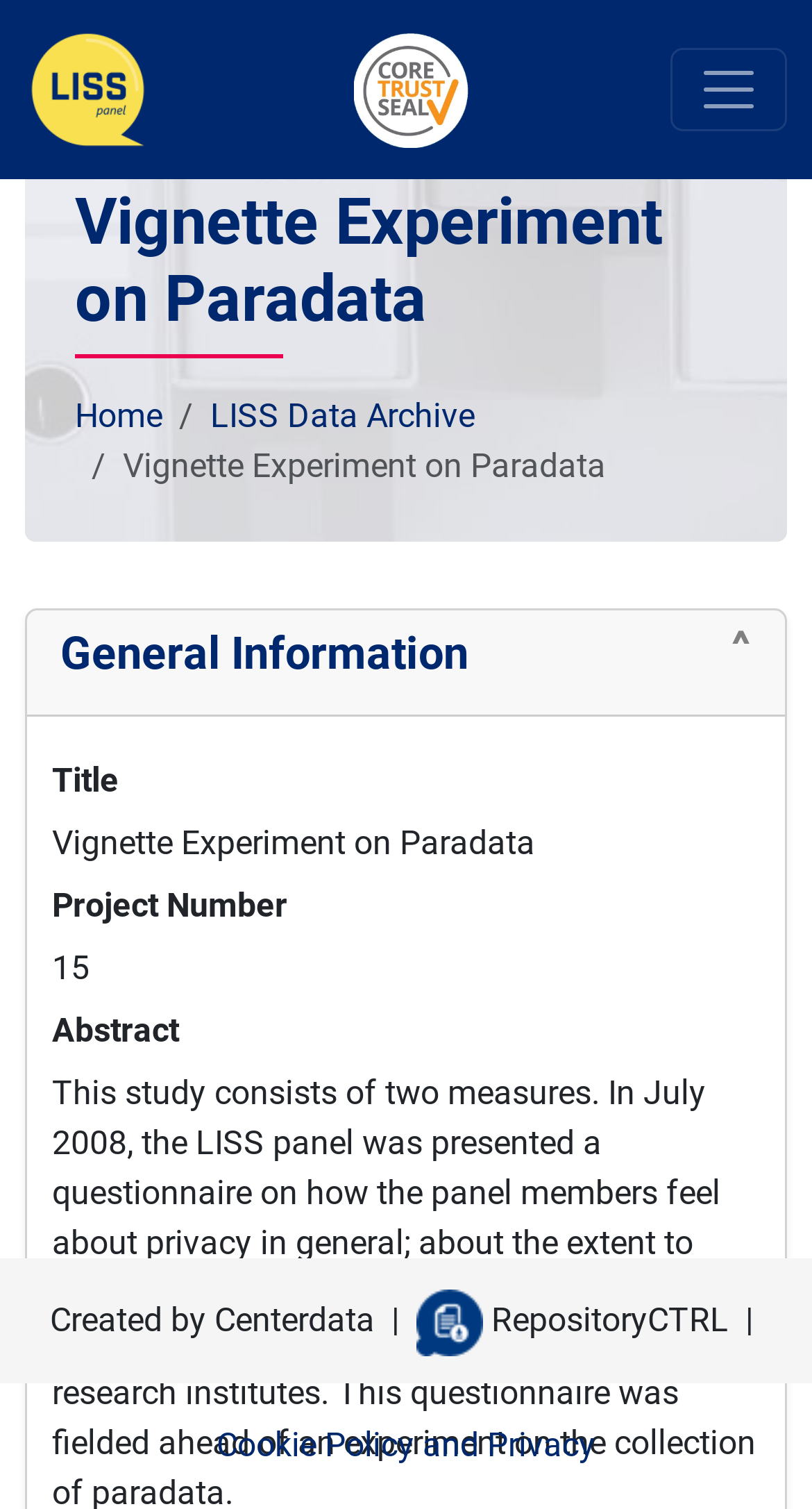Can you look at the image and give a comprehensive answer to the question:
What is the repository name mentioned at the bottom of the webpage?

I found the answer by looking at the static text element with the text 'RepositoryCTRL' which is located at the bottom of the webpage, next to the 'Created by Centerdata' text.